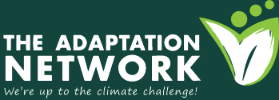Analyze the image and answer the question with as much detail as possible: 
What is the tagline of 'The Adaptation Network'?

The tagline 'We're up to the climate challenge!' reinforces the network's proactive stance on addressing climate issues, emphasizing their commitment to taking action and making a positive impact on the environment.